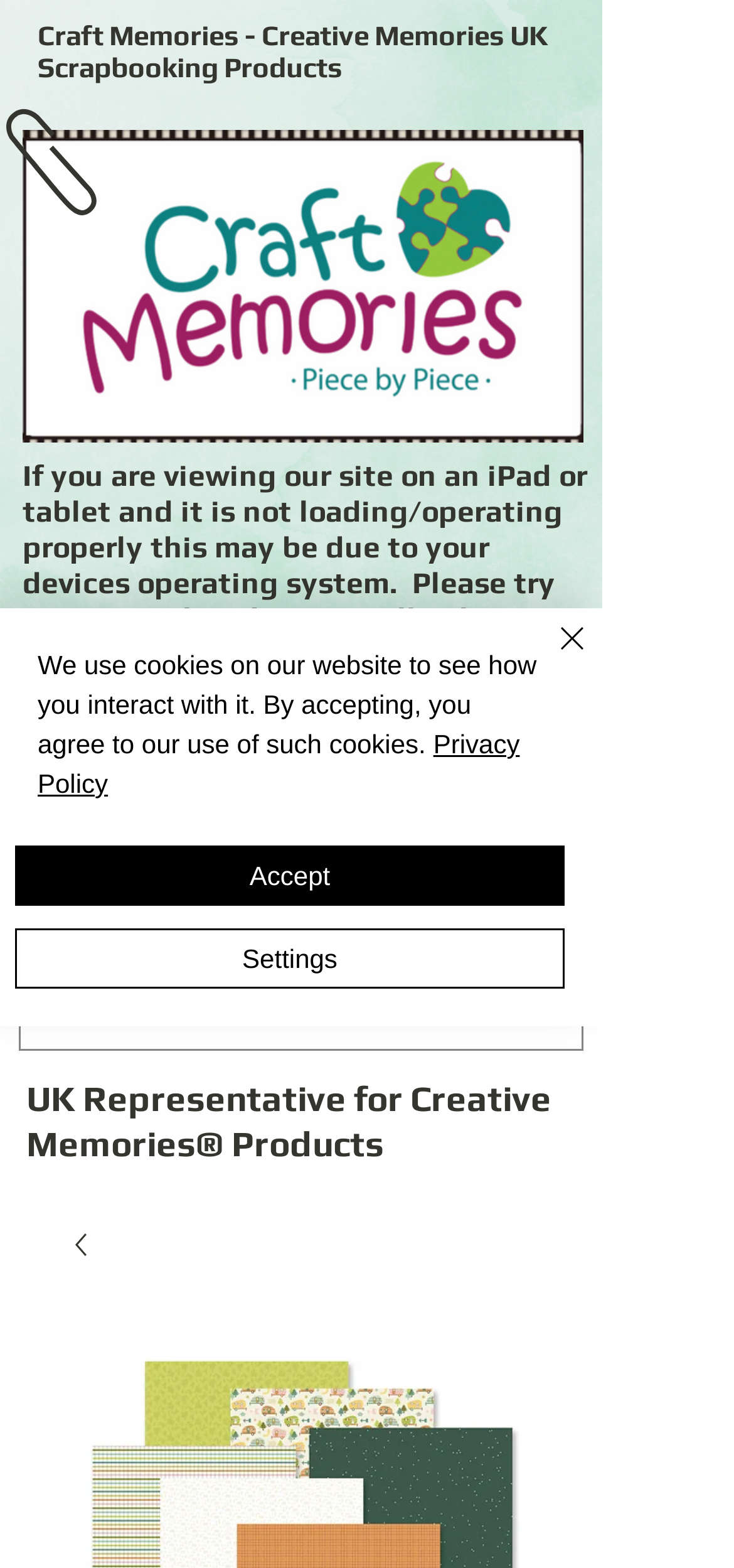Please locate the UI element described by "aria-label="Search..." name="q" placeholder="Search..."" and provide its bounding box coordinates.

[0.129, 0.618, 0.695, 0.669]